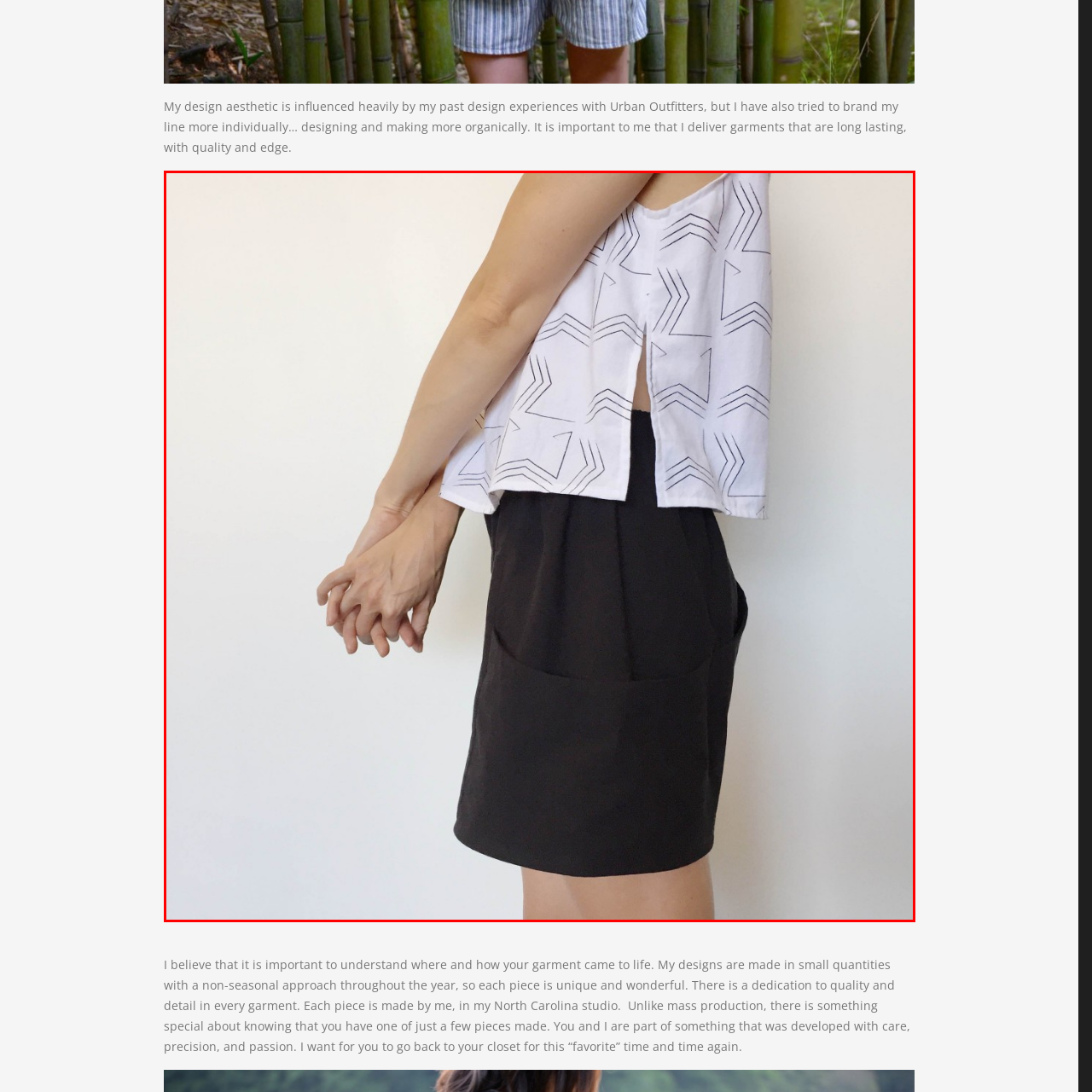Check the image inside the red boundary and briefly answer: What is the design feature of the top's back?

Unique back split